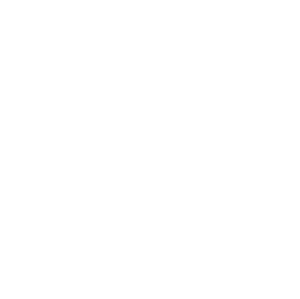What is the primary function of this tool?
Please provide a detailed answer to the question.

The caption explains that this specialized tool is designed specifically for uncapping honeycombs, making it an essential tool for beekeepers to extract honey while maintaining the integrity of the comb.